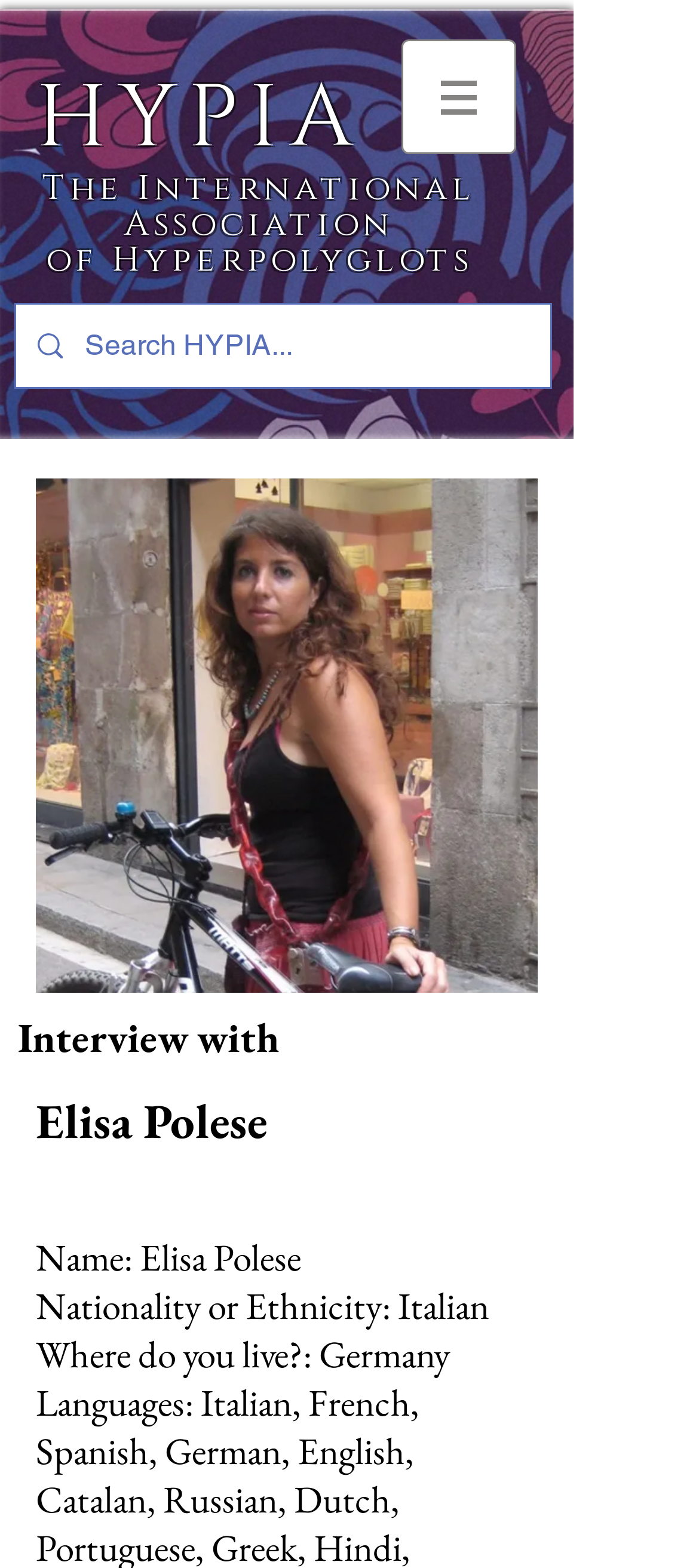Give a one-word or one-phrase response to the question: 
What is the type of image displayed on the webpage?

elisa polese.jpeg